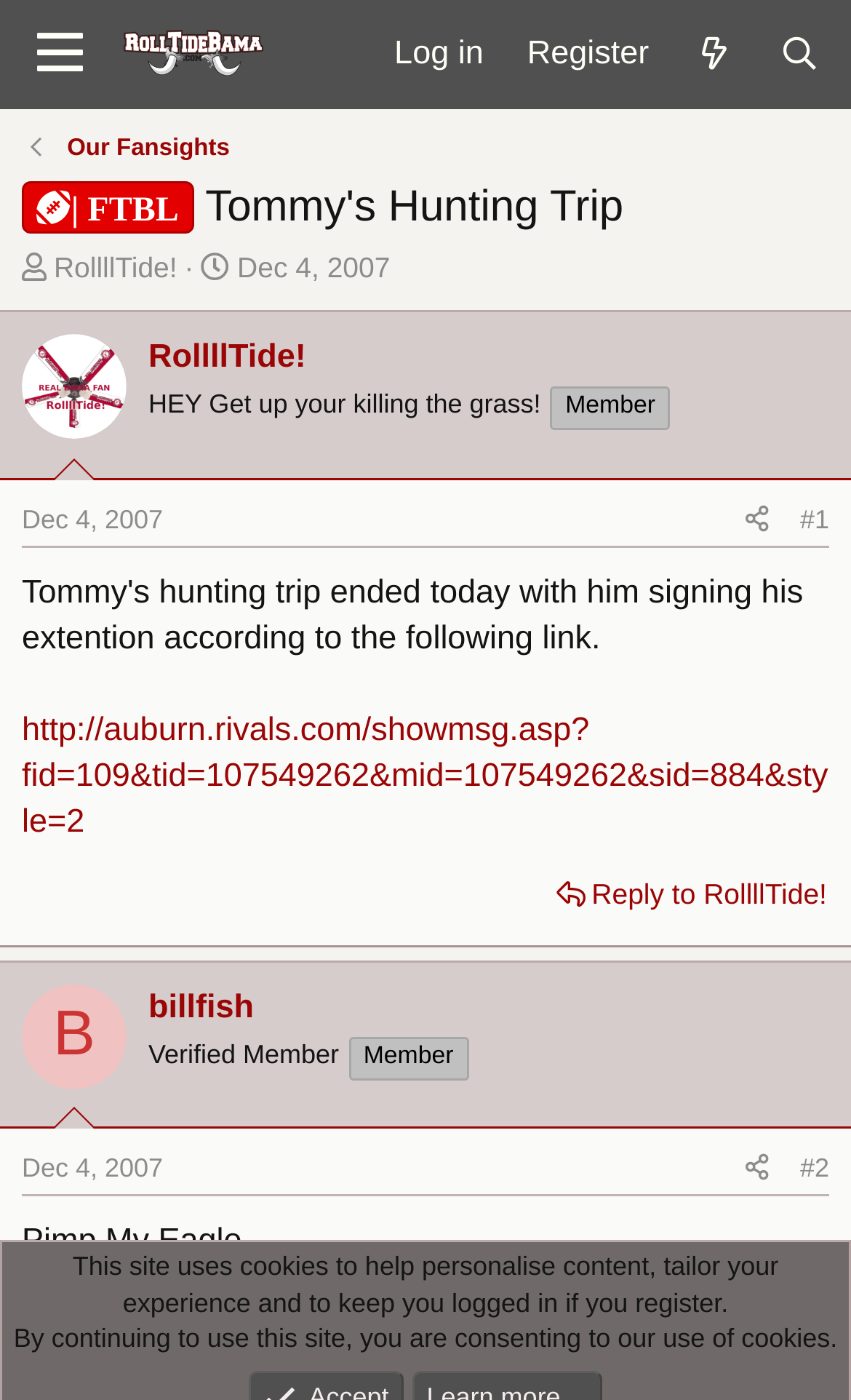Identify the bounding box coordinates of the clickable region to carry out the given instruction: "Click on the 'Search' link".

[0.889, 0.009, 0.99, 0.068]